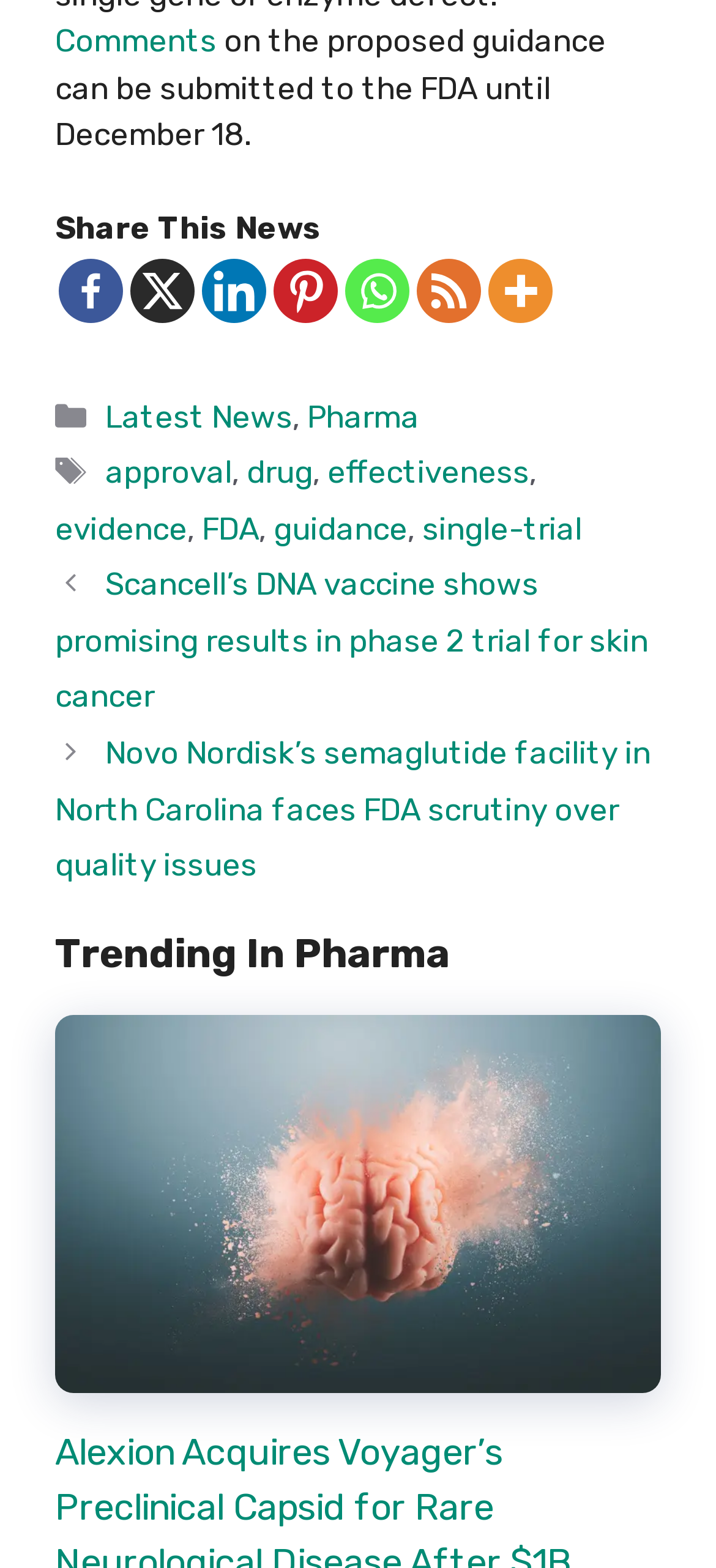How many social media links are available to share the news?
Please respond to the question with a detailed and well-explained answer.

I counted the number of link elements with social media platform names such as Facebook, Linkedin, Pinterest, etc. and found 7 links.